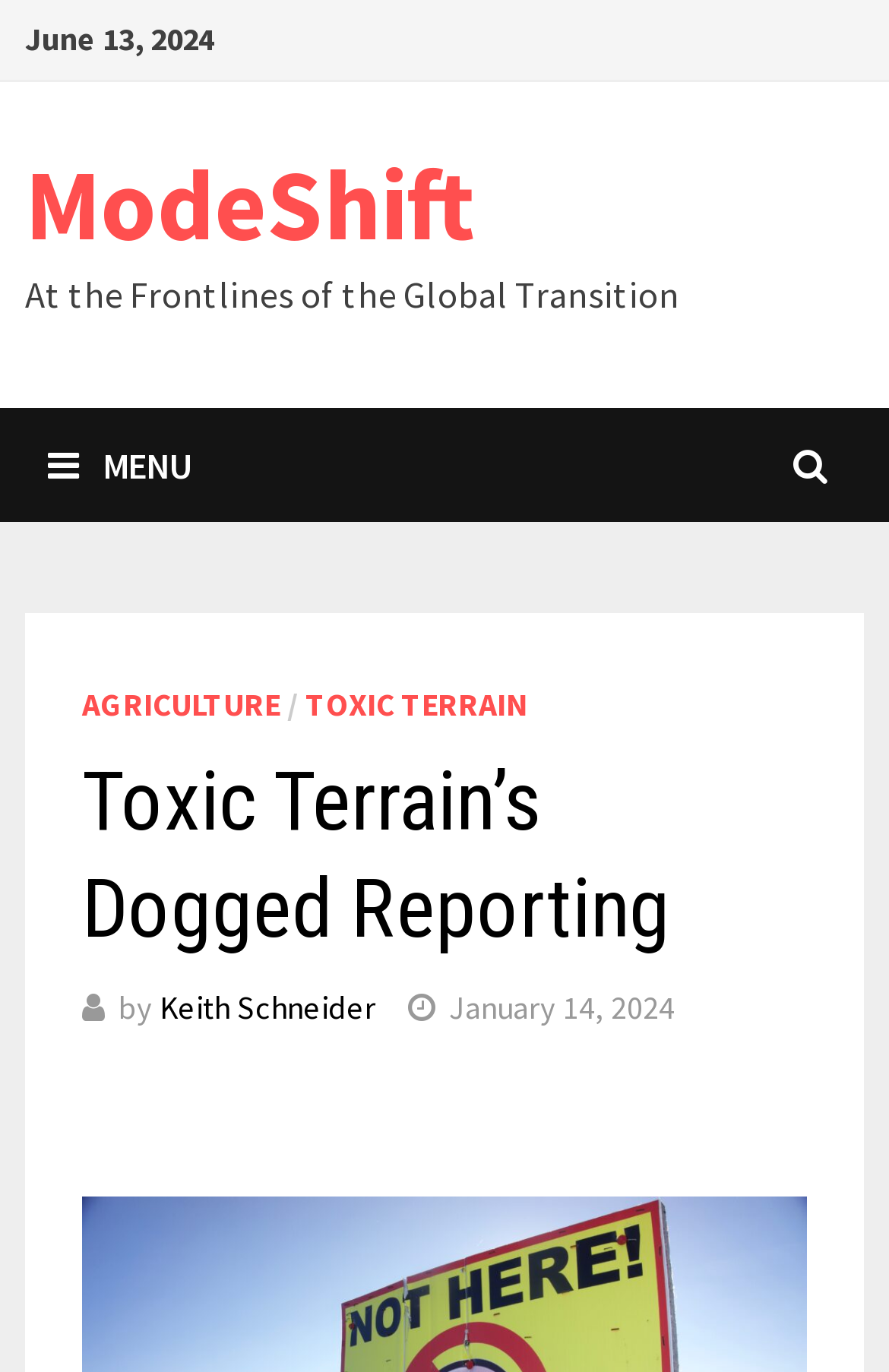Carefully observe the image and respond to the question with a detailed answer:
What is the date of the article?

The date of the article can be found at the top of the webpage, which is 'June 13, 2024'.